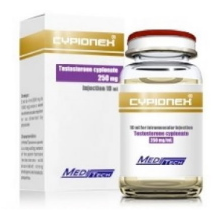Please provide a detailed answer to the question below by examining the image:
What is the dosage of testosterone cypionate in the vial?

The dosage of testosterone cypionate in the vial can be determined by reading the label on the vial, which states that it contains 250 mg of testosterone cypionate.